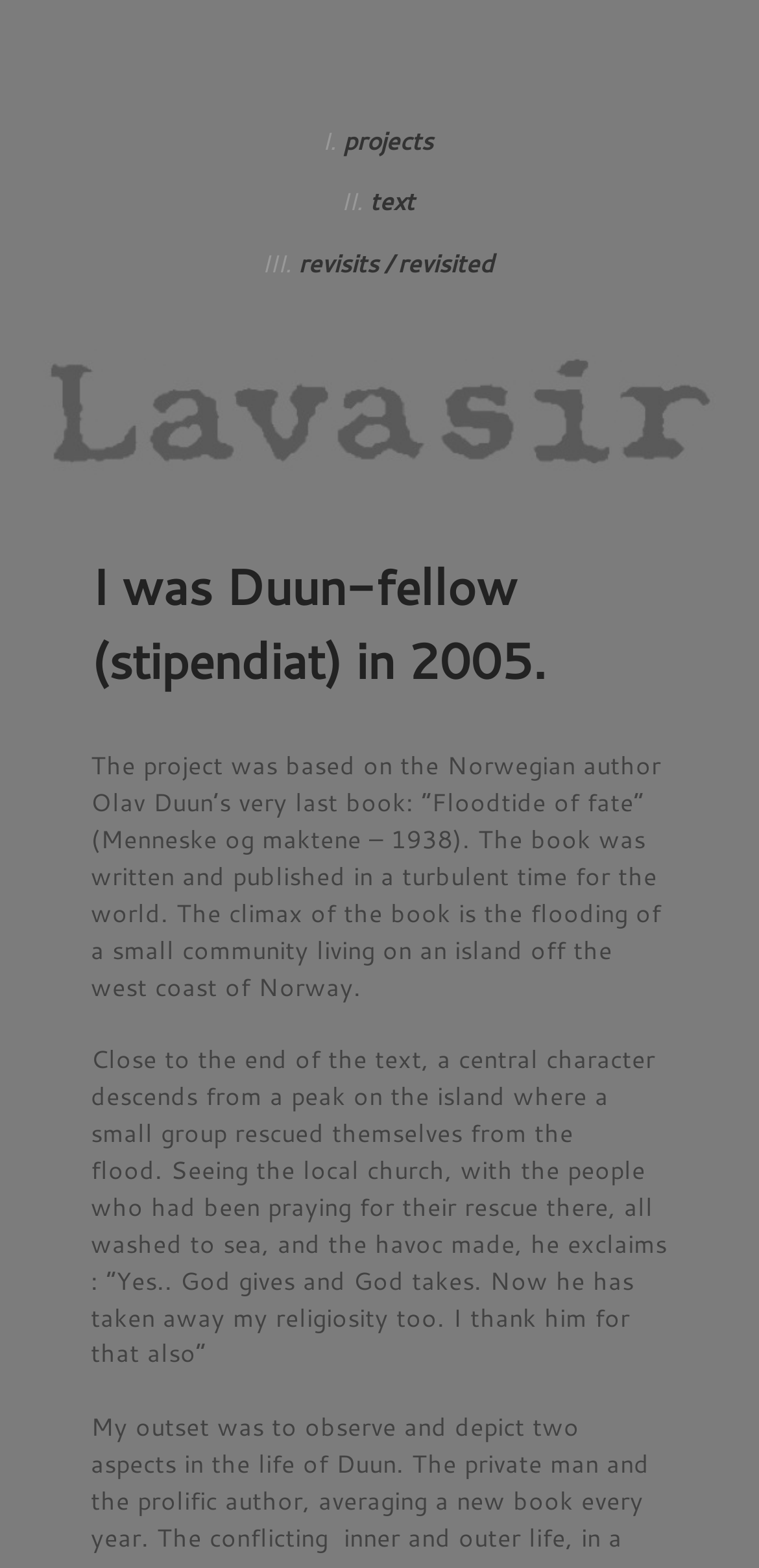Answer the following query with a single word or phrase:
What is the tone of the text?

Reflective